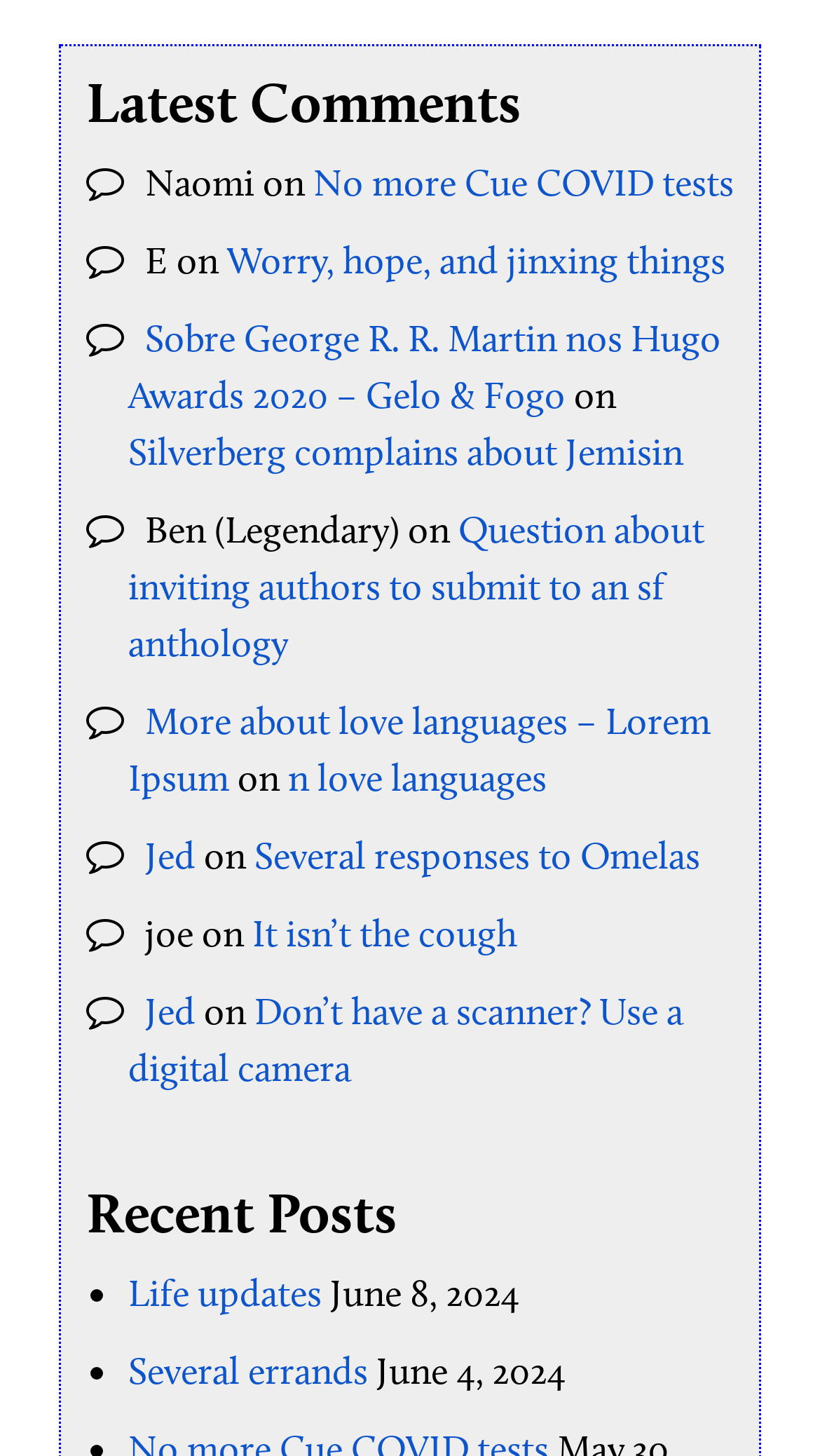Using the webpage screenshot, find the UI element described by Worry, hope, and jinxing things. Provide the bounding box coordinates in the format (top-left x, top-left y, bottom-right x, bottom-right y), ensuring all values are floating point numbers between 0 and 1.

[0.277, 0.163, 0.885, 0.195]